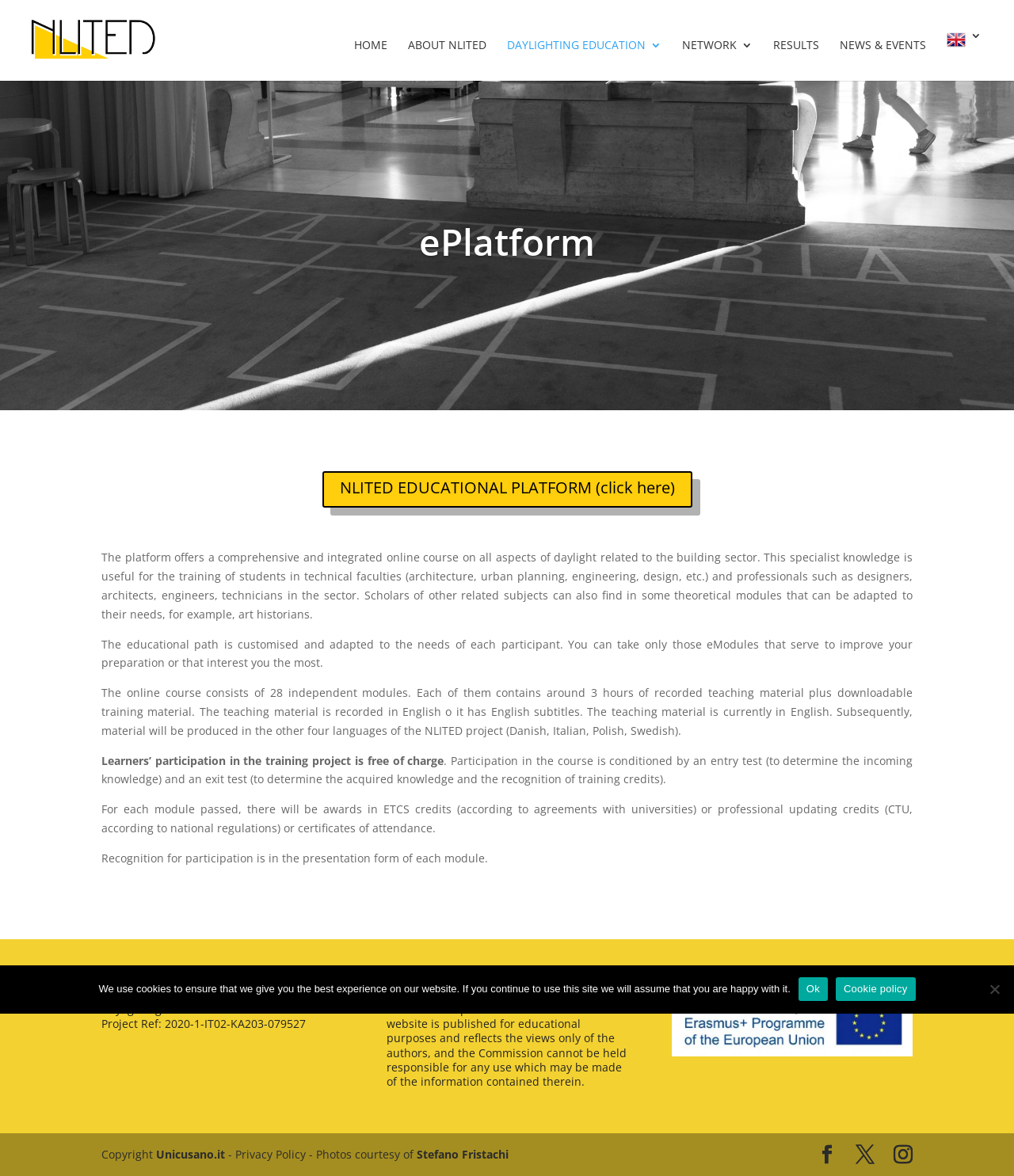What is the name of the educational platform?
Please give a detailed and elaborate answer to the question.

The name of the educational platform is mentioned in the heading 'ePlatform' which is located in the article section of the webpage.